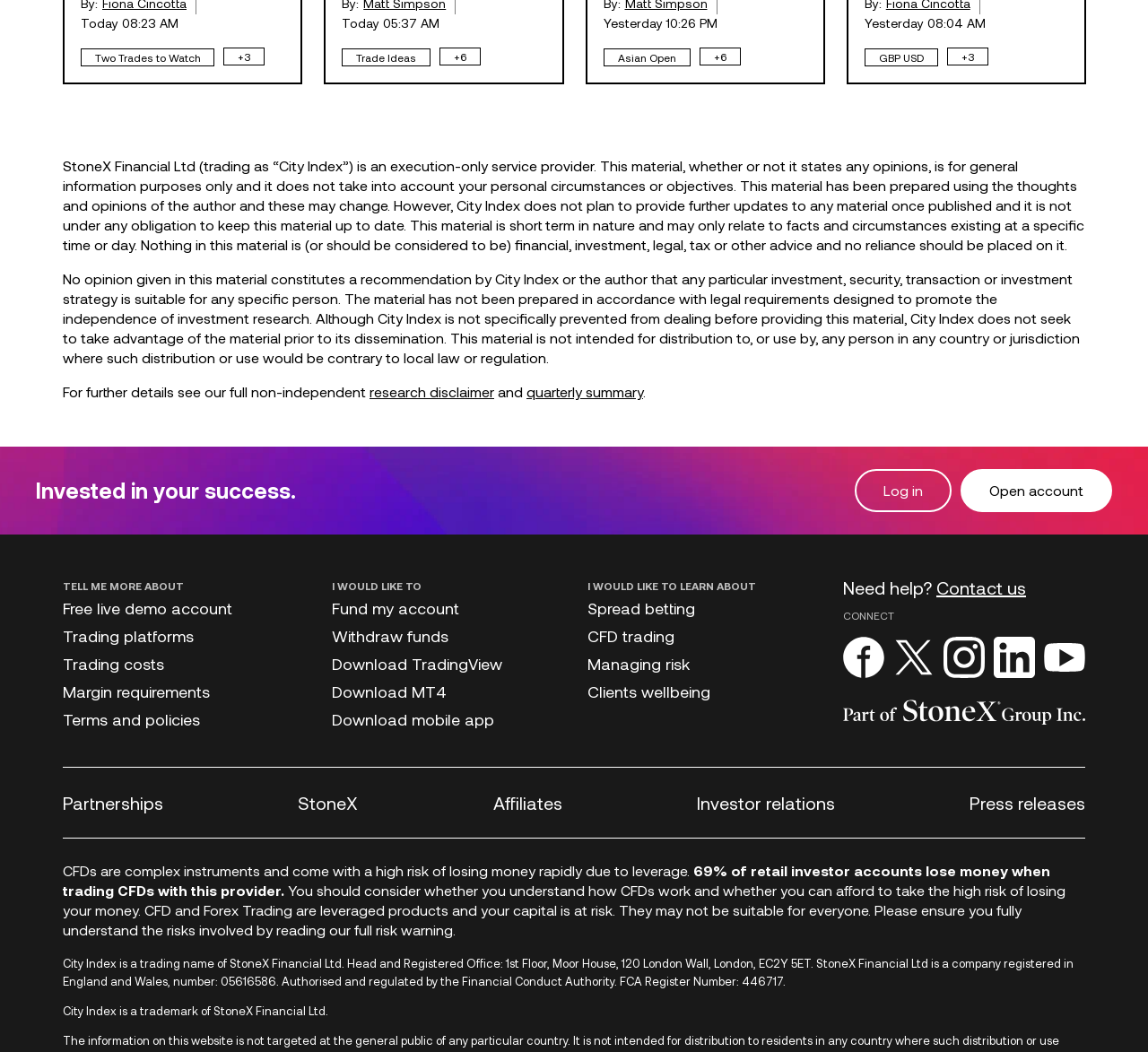Indicate the bounding box coordinates of the element that must be clicked to execute the instruction: "Learn about spread betting". The coordinates should be given as four float numbers between 0 and 1, i.e., [left, top, right, bottom].

[0.512, 0.569, 0.605, 0.587]